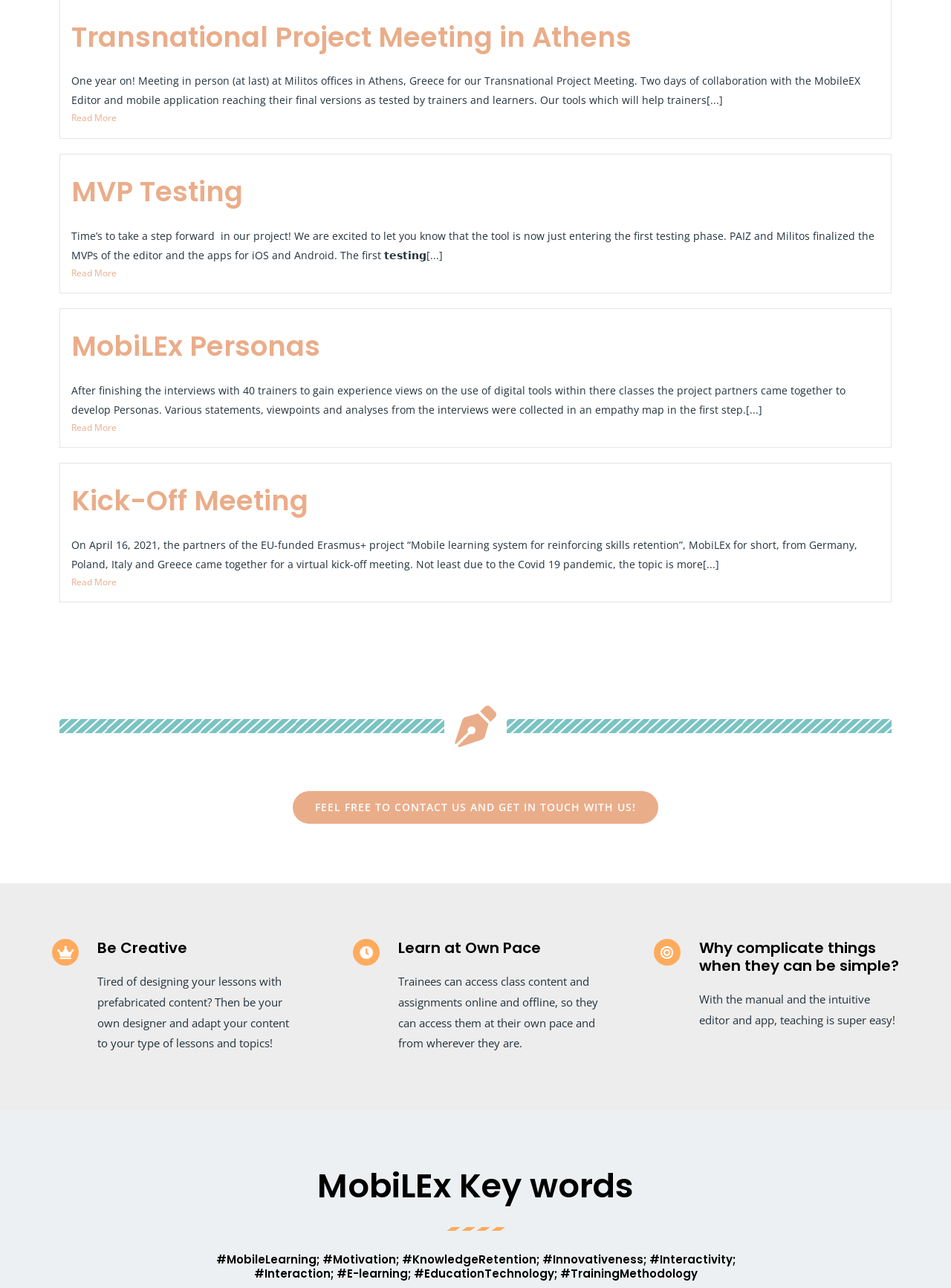Please identify the bounding box coordinates of the clickable element to fulfill the following instruction: "Read more about Transnational Project Meeting in Athens". The coordinates should be four float numbers between 0 and 1, i.e., [left, top, right, bottom].

[0.075, 0.086, 0.925, 0.098]